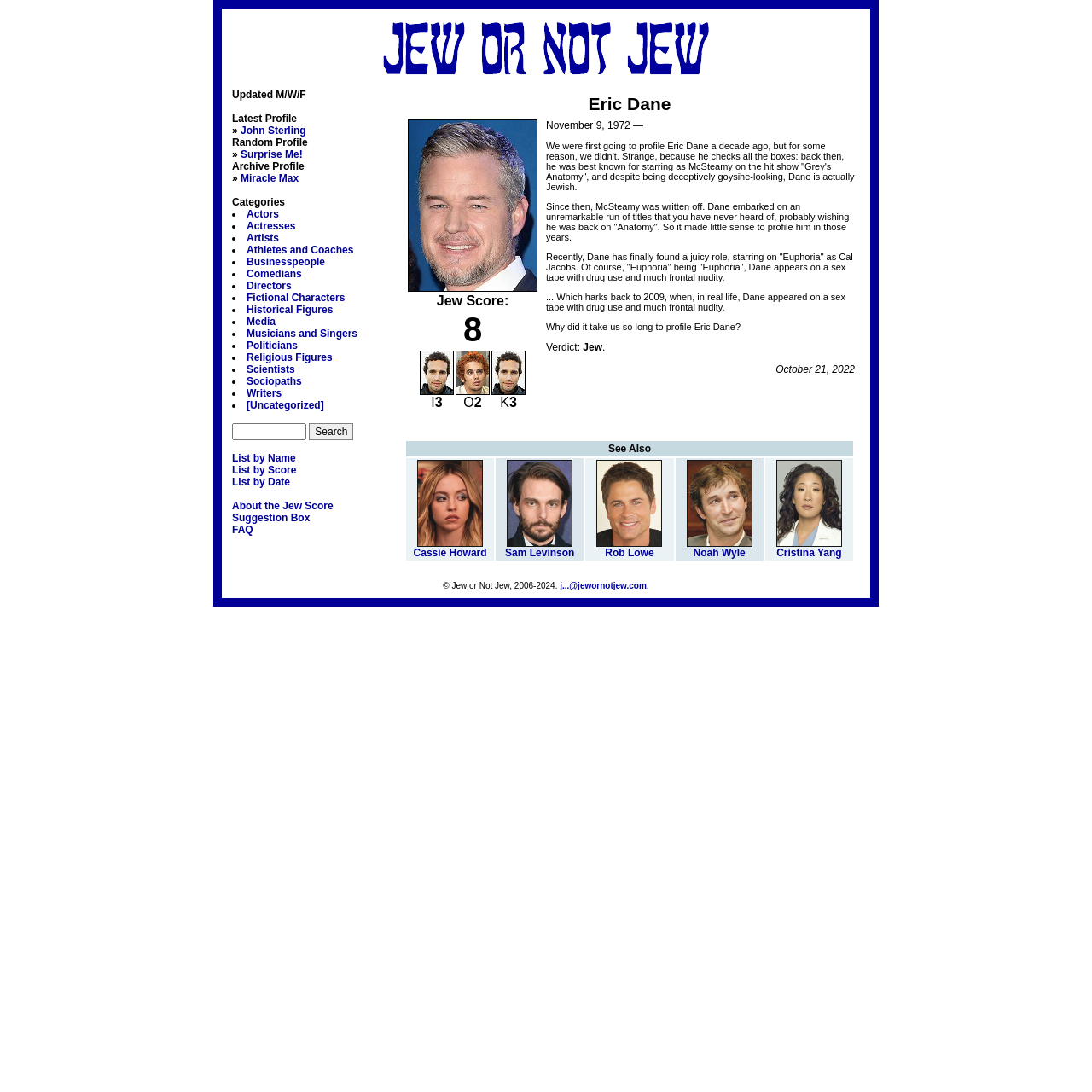Can you identify the bounding box coordinates of the clickable region needed to carry out this instruction: 'Click on the link to list profiles by score'? The coordinates should be four float numbers within the range of 0 to 1, stated as [left, top, right, bottom].

[0.212, 0.425, 0.271, 0.436]